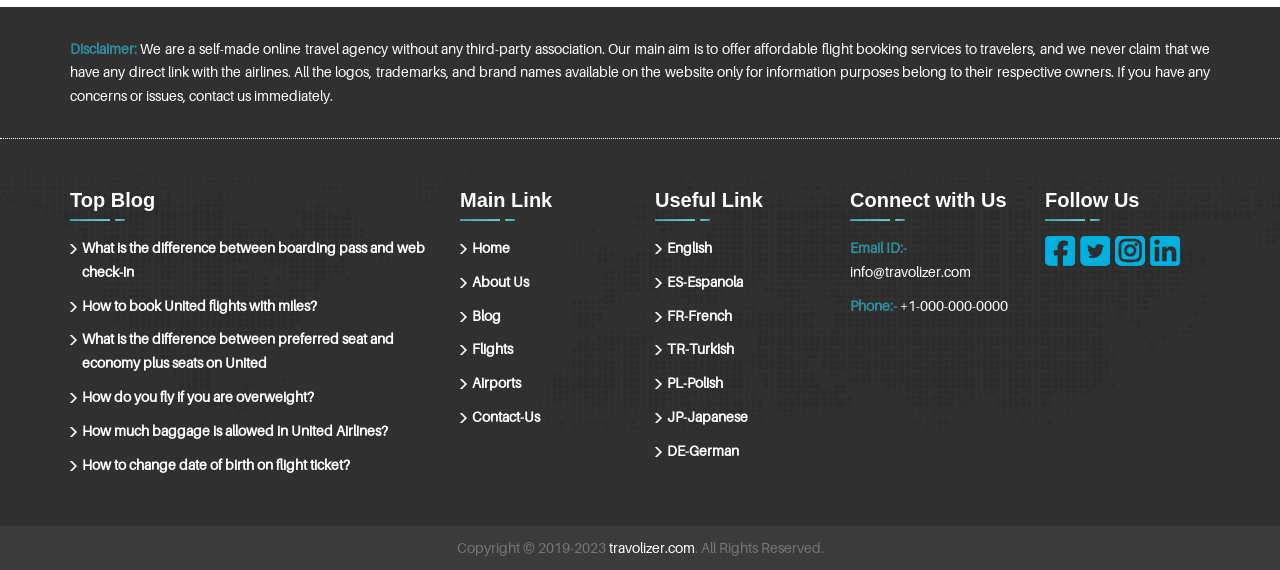Locate the bounding box coordinates of the clickable region to complete the following instruction: "Read disclaimer."

[0.055, 0.07, 0.107, 0.099]